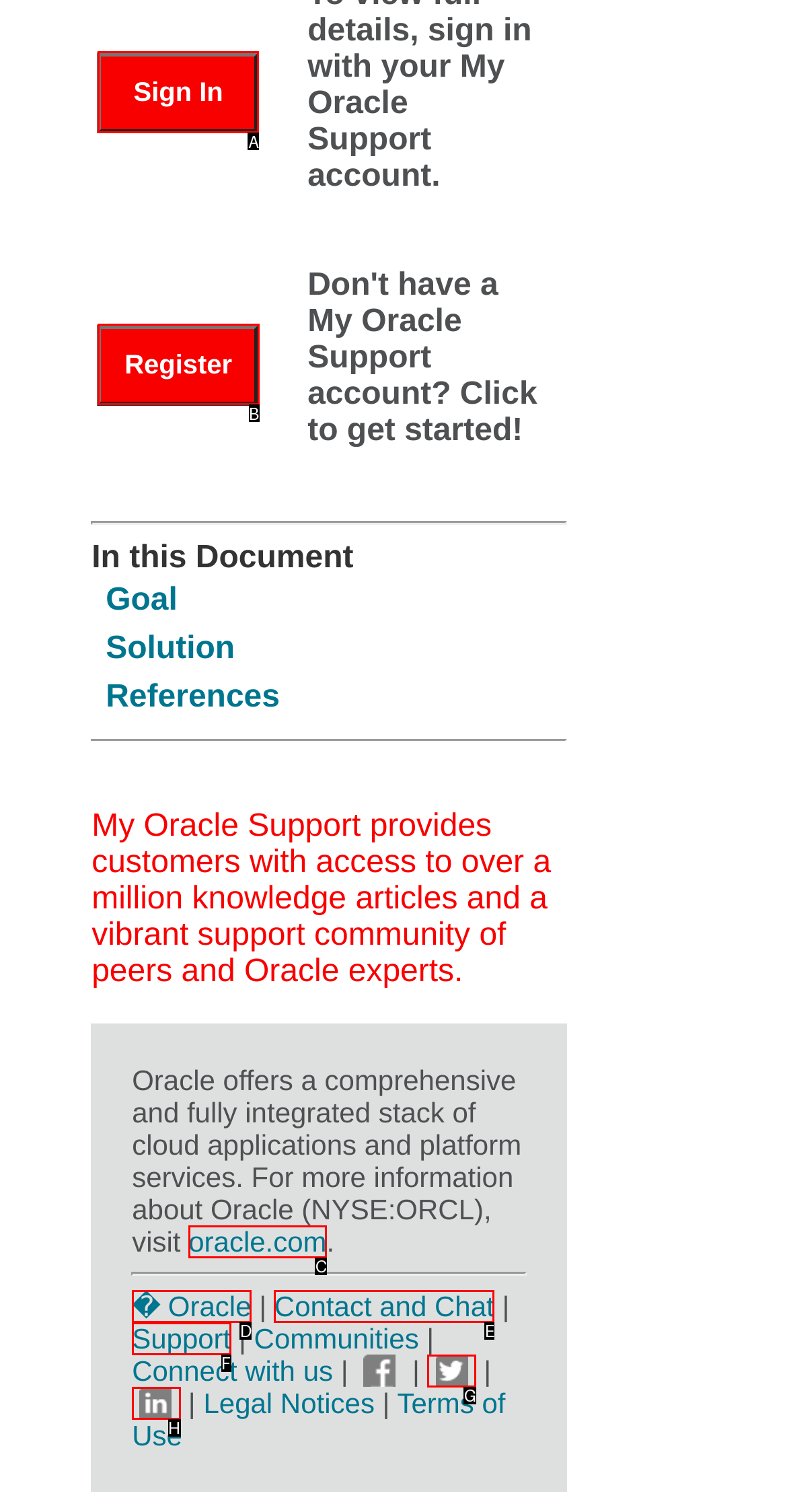Choose the HTML element that should be clicked to achieve this task: Sign in
Respond with the letter of the correct choice.

A